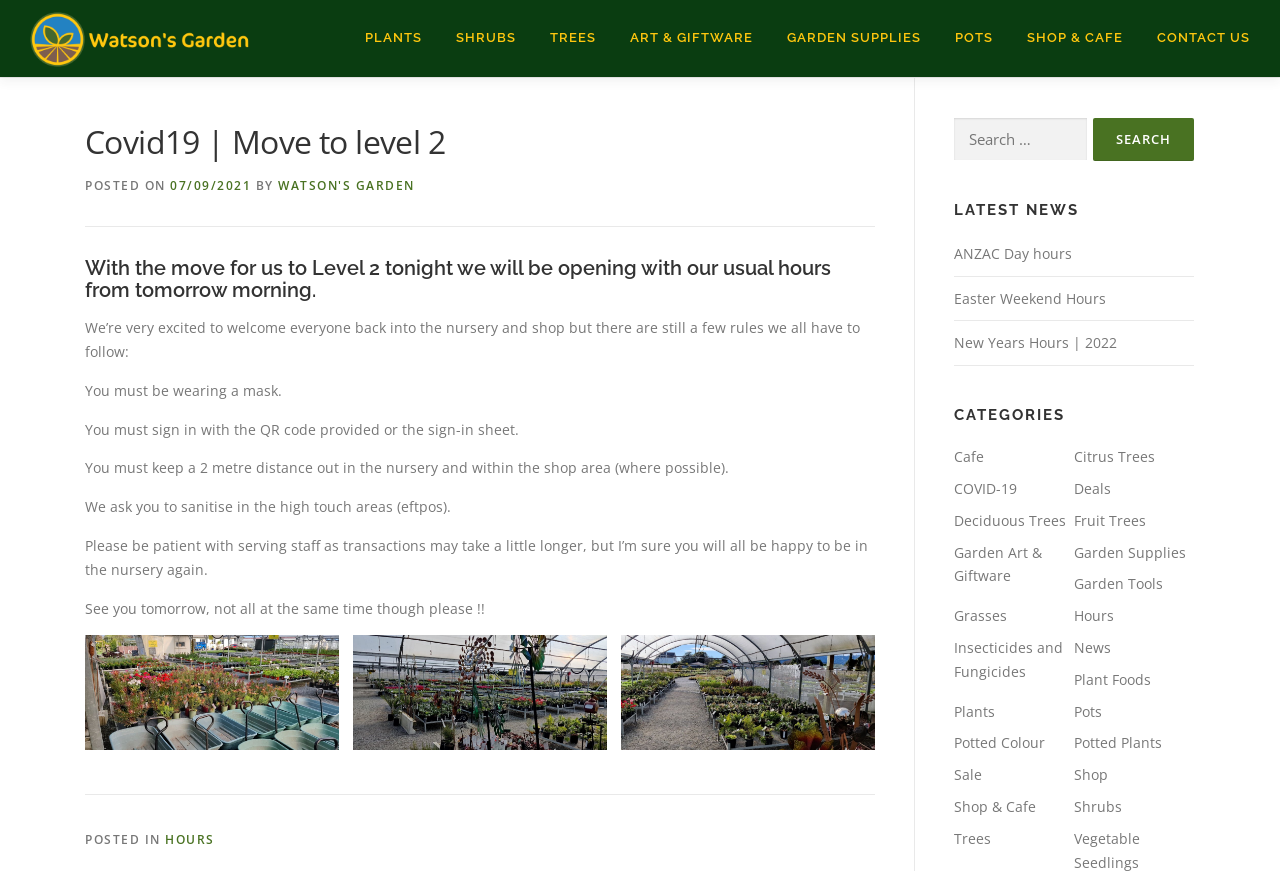Locate the bounding box coordinates of the clickable region necessary to complete the following instruction: "Click the 'PLANTS' link". Provide the coordinates in the format of four float numbers between 0 and 1, i.e., [left, top, right, bottom].

[0.272, 0.0, 0.343, 0.086]